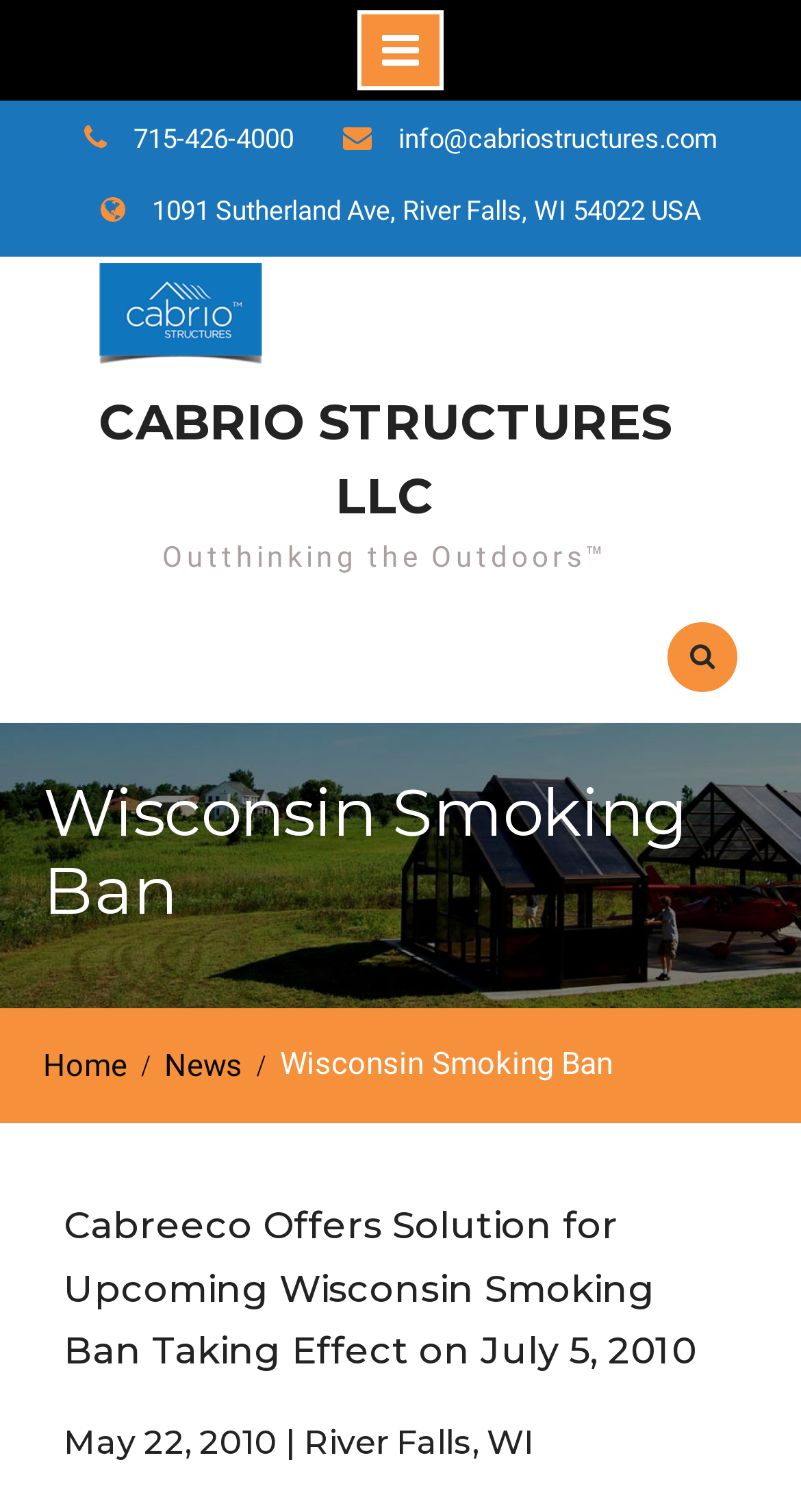Answer the following query concisely with a single word or phrase:
What is the address of Cabrio Structures LLC?

1091 Sutherland Ave, River Falls, WI 54022 USA